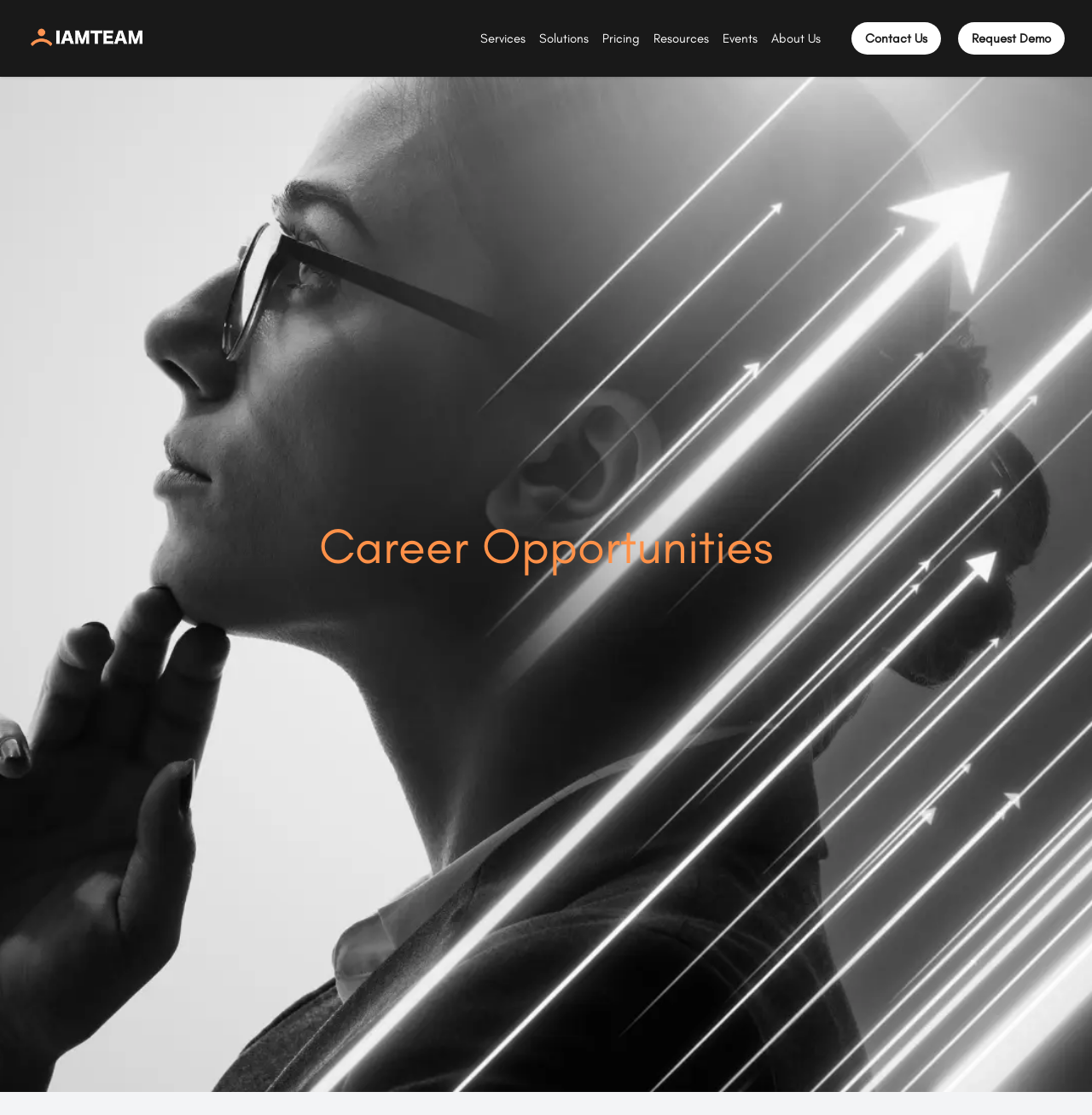Generate a thorough explanation of the webpage's elements.

The webpage is a careers page for IAMTEAM, featuring a logo at the top left corner. Below the logo, there is a navigation menu with six options: Services, Solutions, Pricing, Resources, Events, and About Us, arranged horizontally from left to right. 

On the top right corner, there are two prominent links: Contact Us and Request Demo. 

The main content of the page is headed by a prominent heading "Career Opportunities", which is centered and takes up a significant portion of the page.